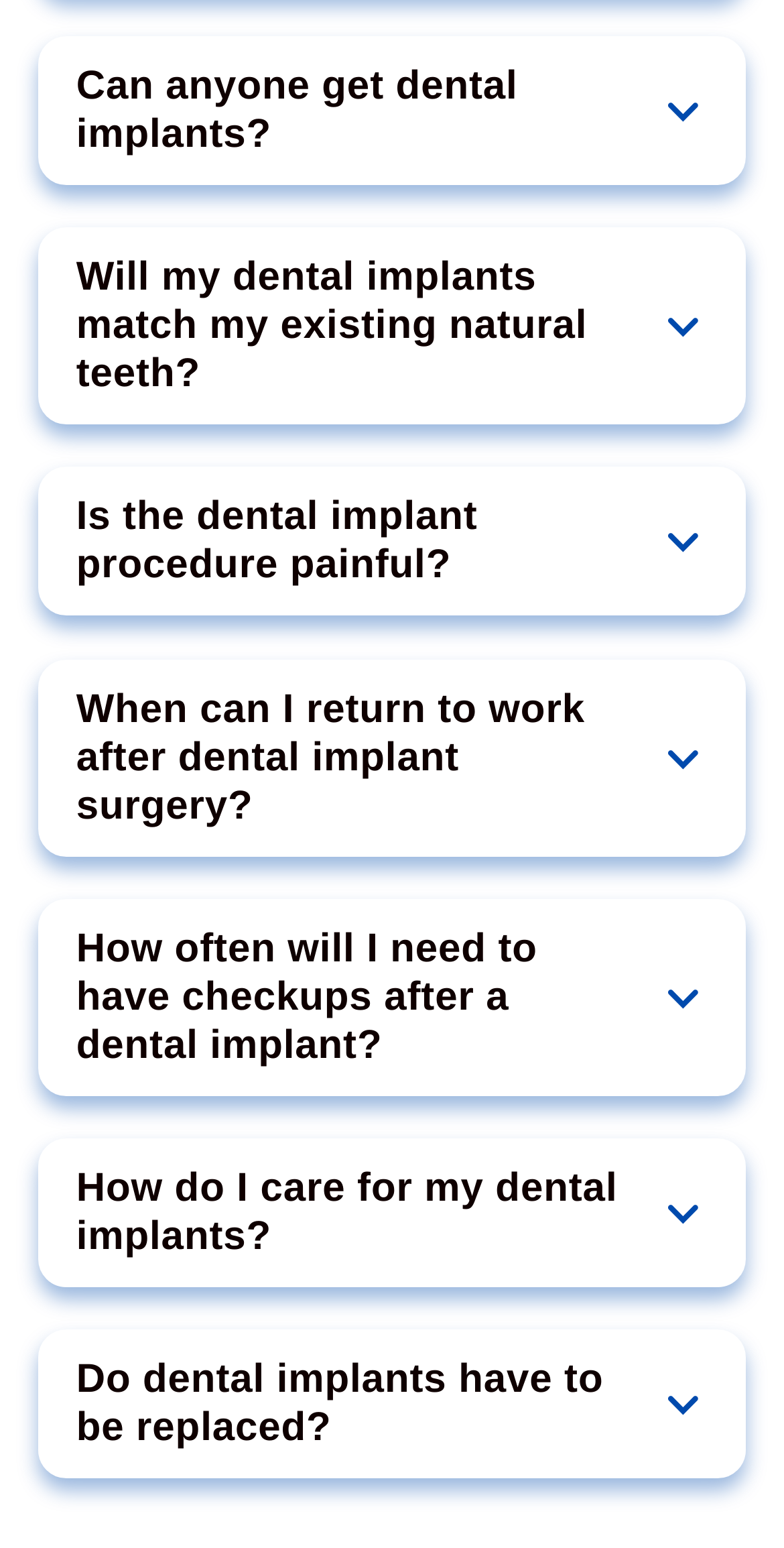Use a single word or phrase to answer the question:
What is required to get a dental implant?

Good general oral health, strong jawbone